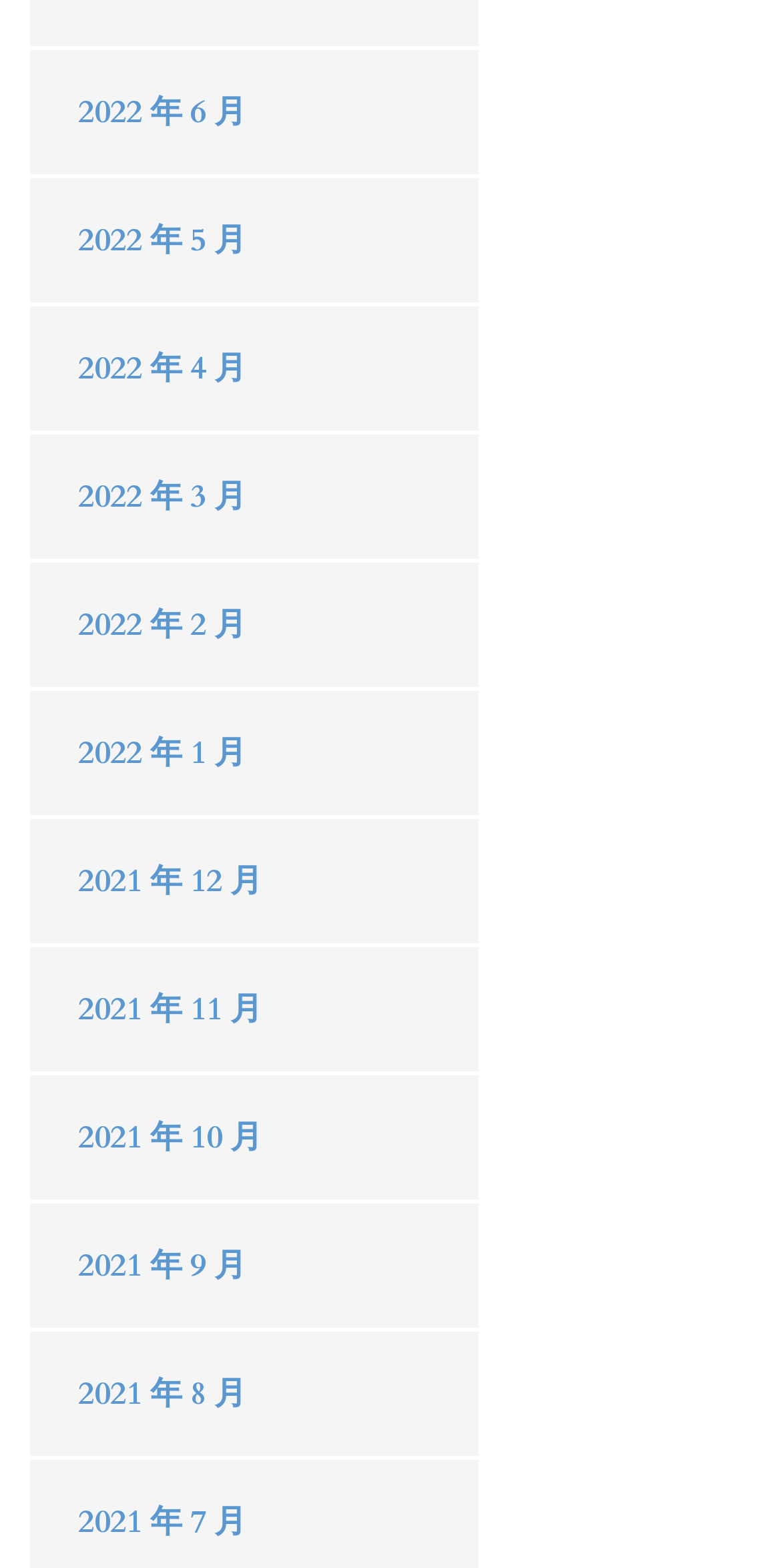Please find the bounding box coordinates of the element that needs to be clicked to perform the following instruction: "Sign in with your My Oracle Support account". The bounding box coordinates should be four float numbers between 0 and 1, represented as [left, top, right, bottom].

None